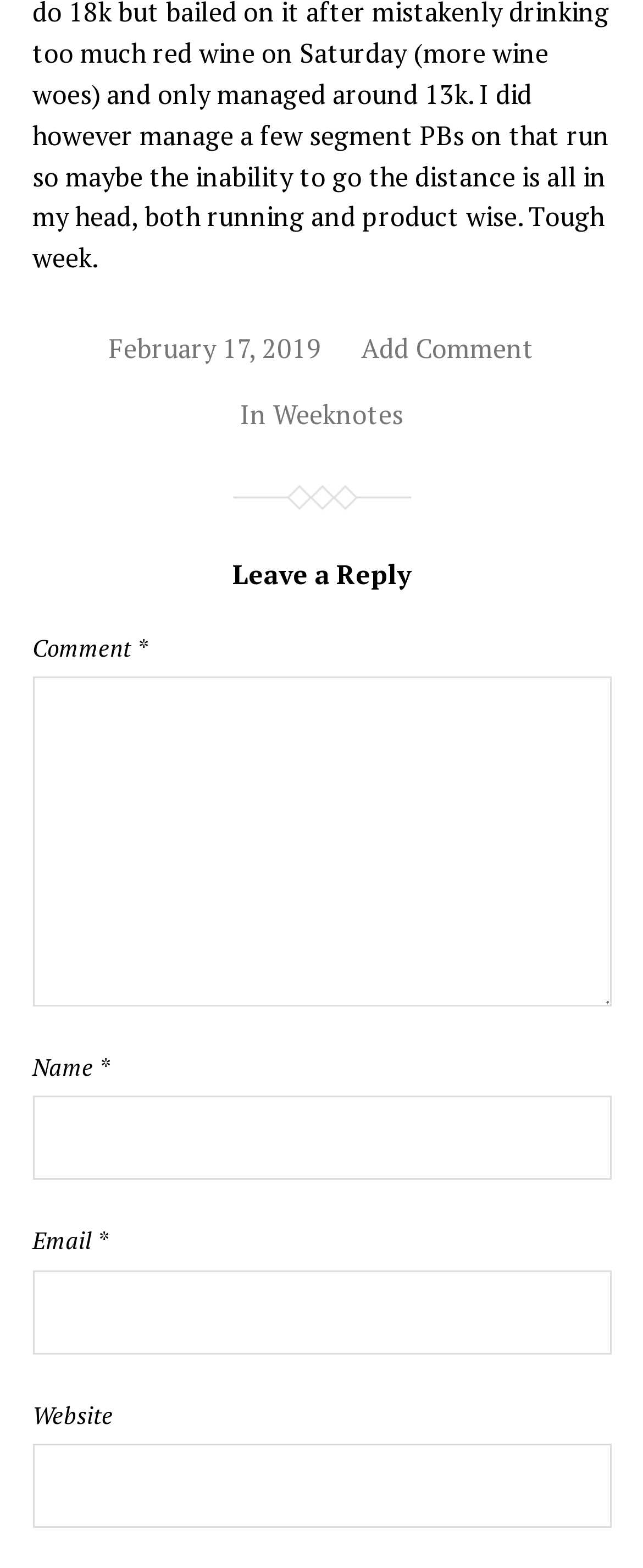Identify the bounding box for the UI element described as: "parent_node: Website name="url"". The coordinates should be four float numbers between 0 and 1, i.e., [left, top, right, bottom].

[0.05, 0.921, 0.95, 0.975]